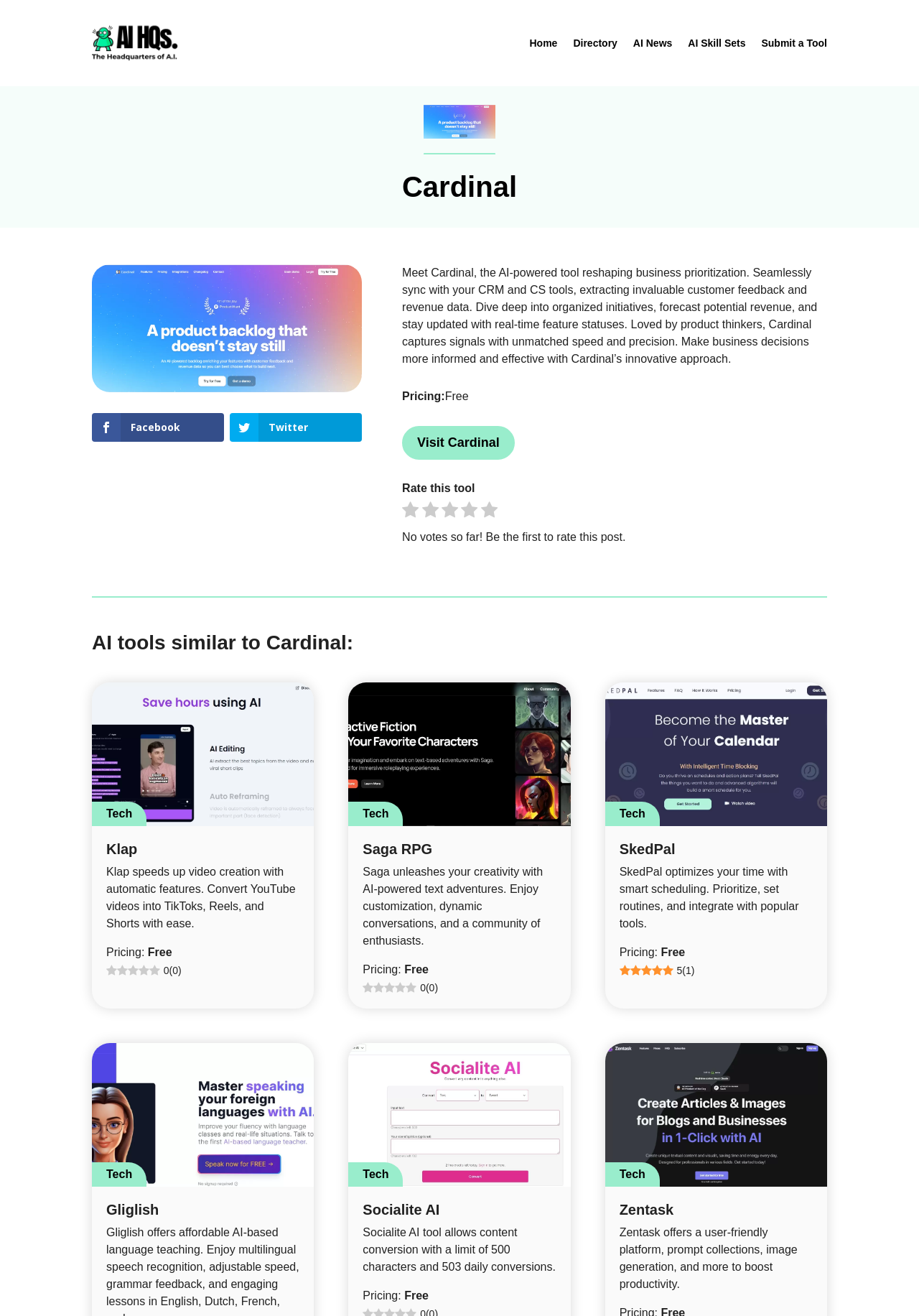Refer to the image and answer the question with as much detail as possible: How many votes does Cardinal have?

The text 'No votes so far! Be the first to rate this post.' indicates that Cardinal has no votes.